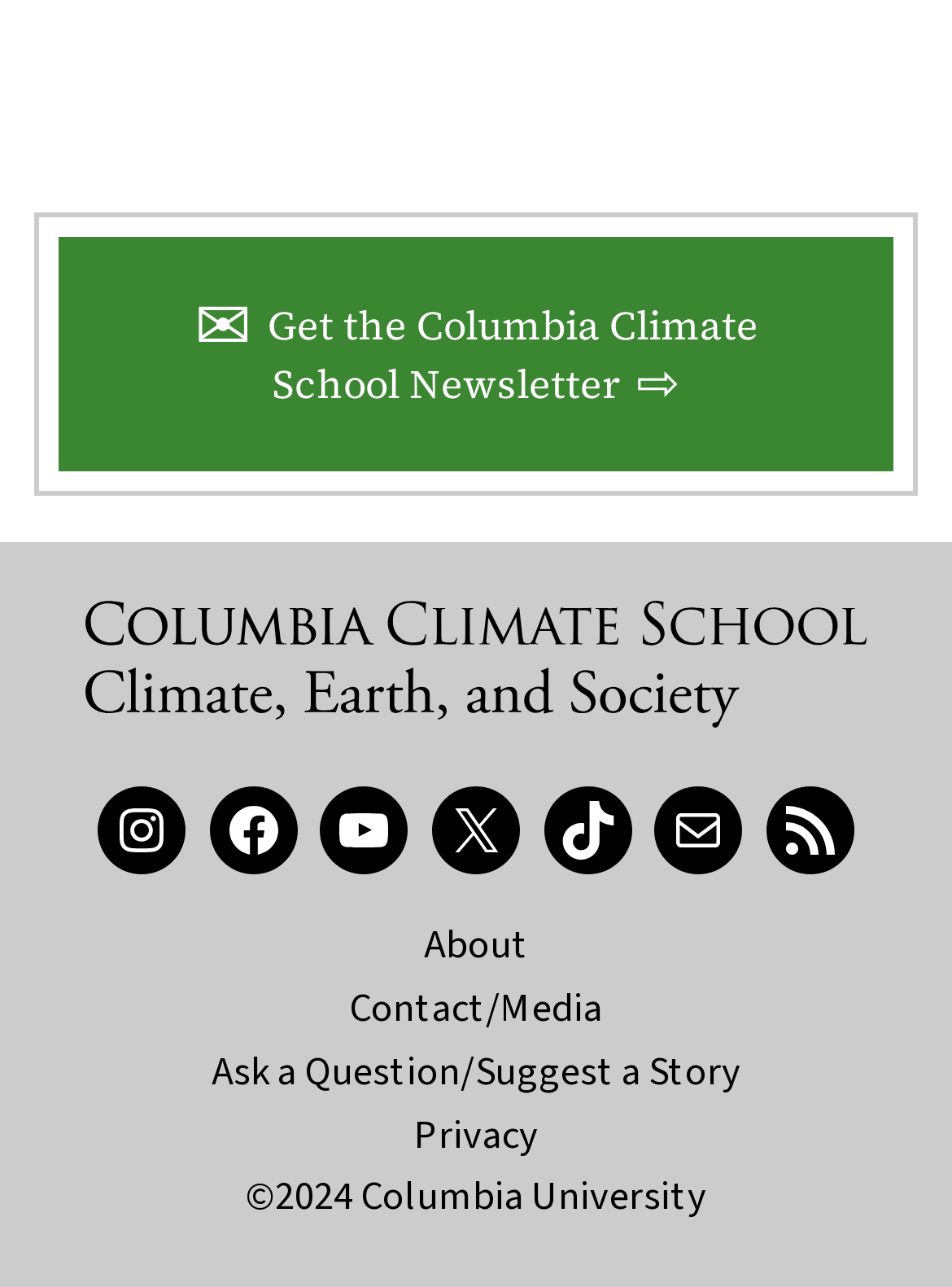Answer this question in one word or a short phrase: How many social media links are there?

5